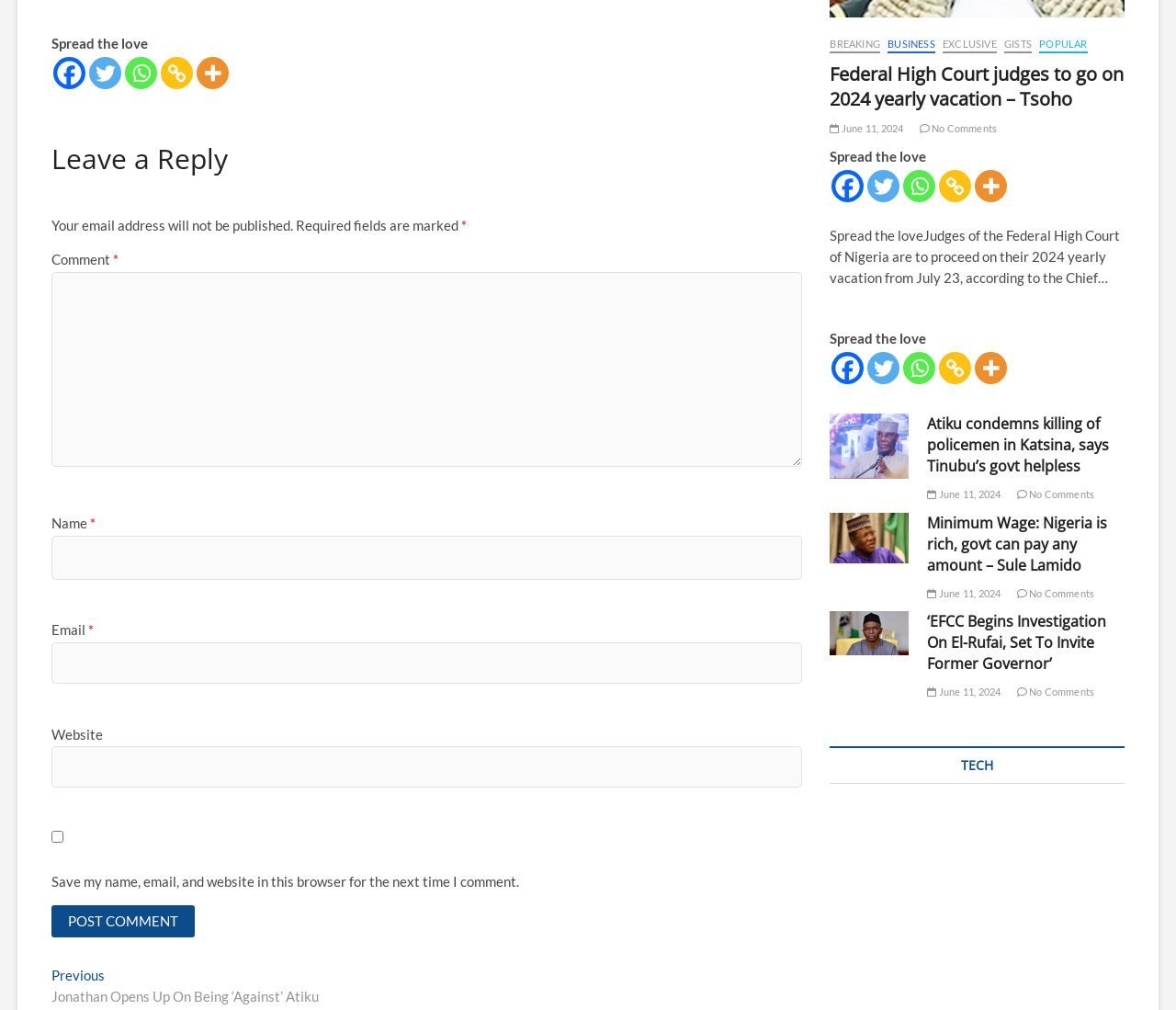Provide the bounding box coordinates for the UI element that is described as: "title="More"".

[0.829, 0.169, 0.857, 0.201]